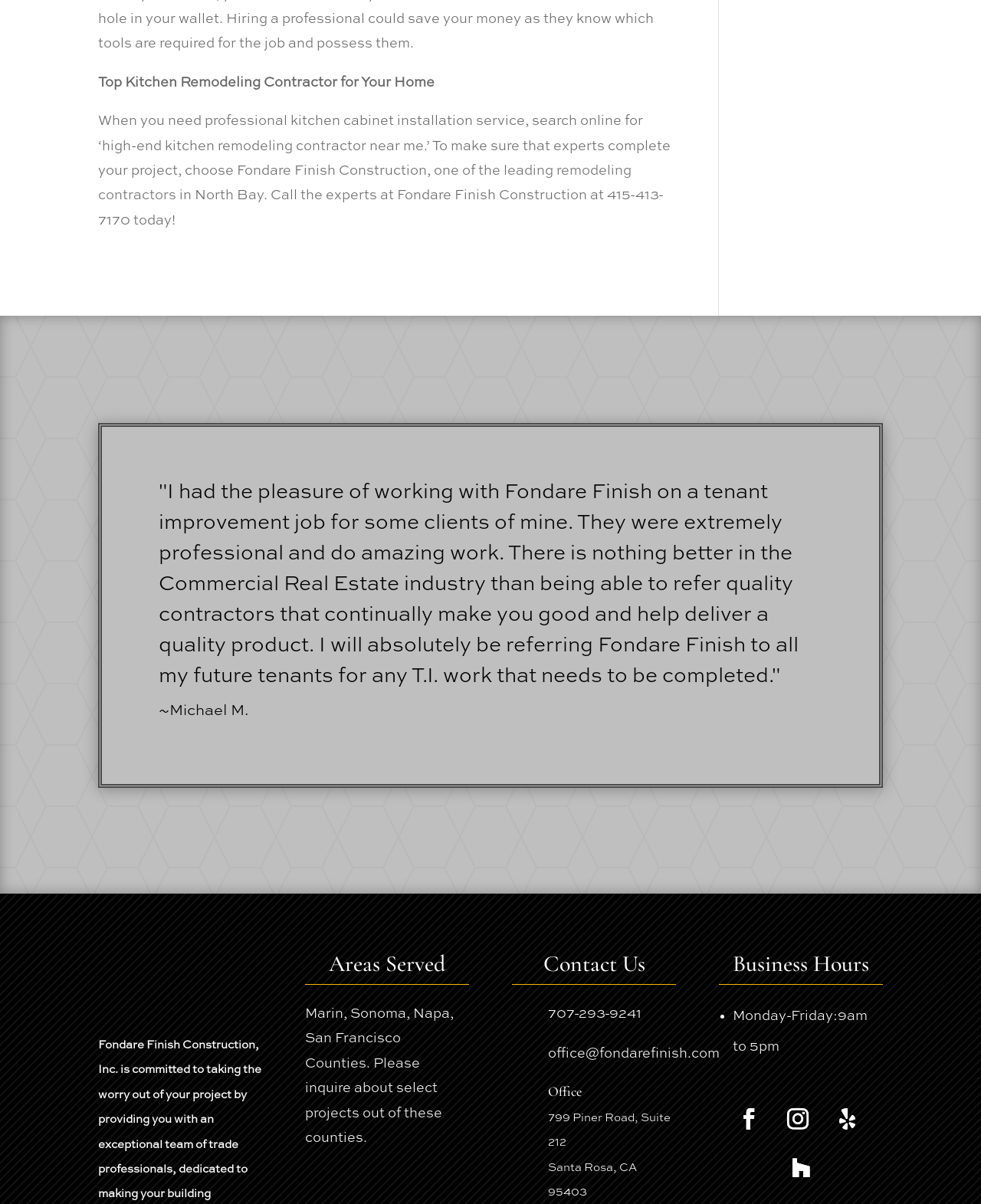Give a one-word or short-phrase answer to the following question: 
What counties does Fondare Finish Construction serve?

Marin, Sonoma, Napa, San Francisco